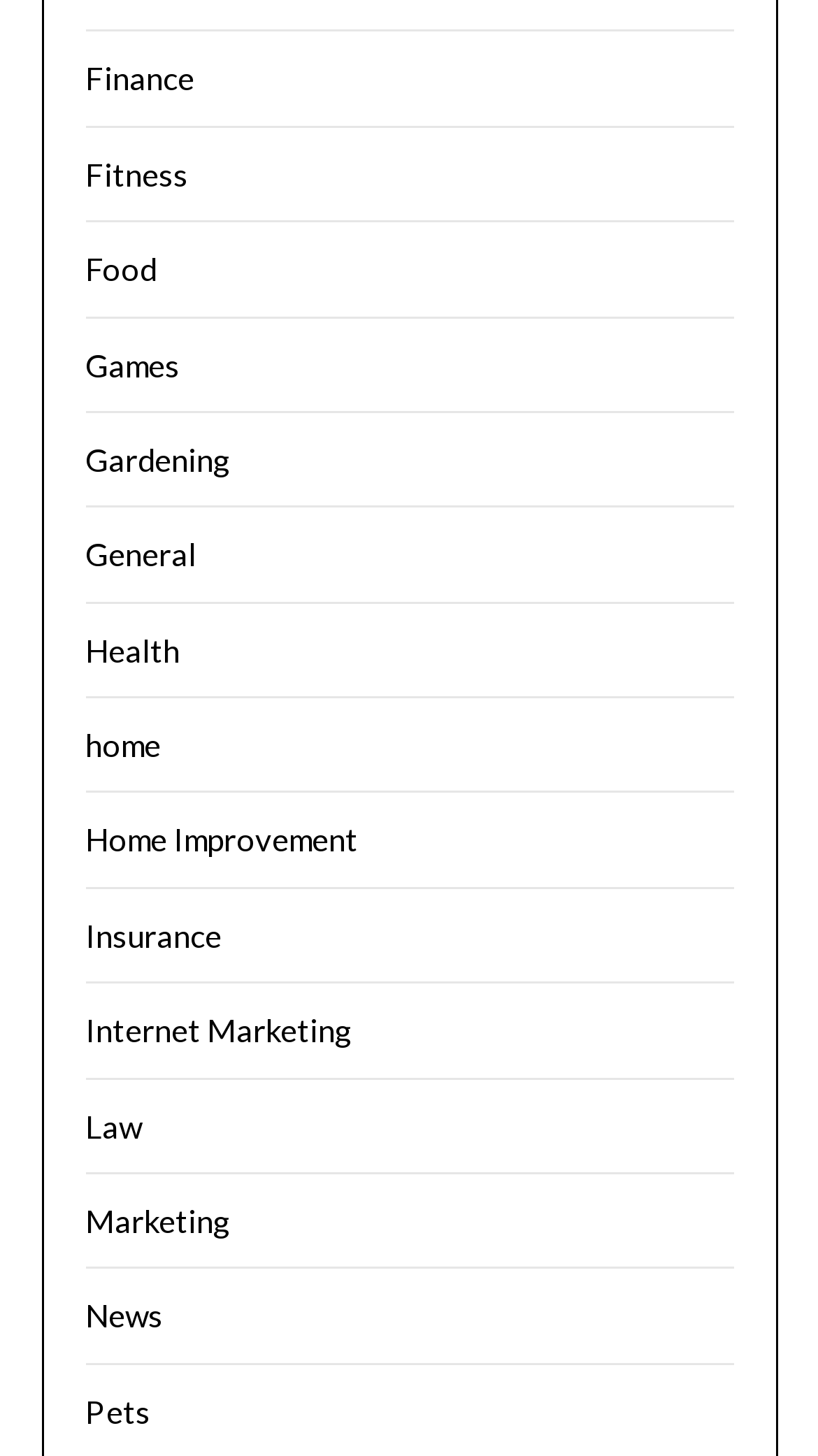Provide the bounding box coordinates for the UI element that is described as: "Food".

[0.104, 0.172, 0.191, 0.198]